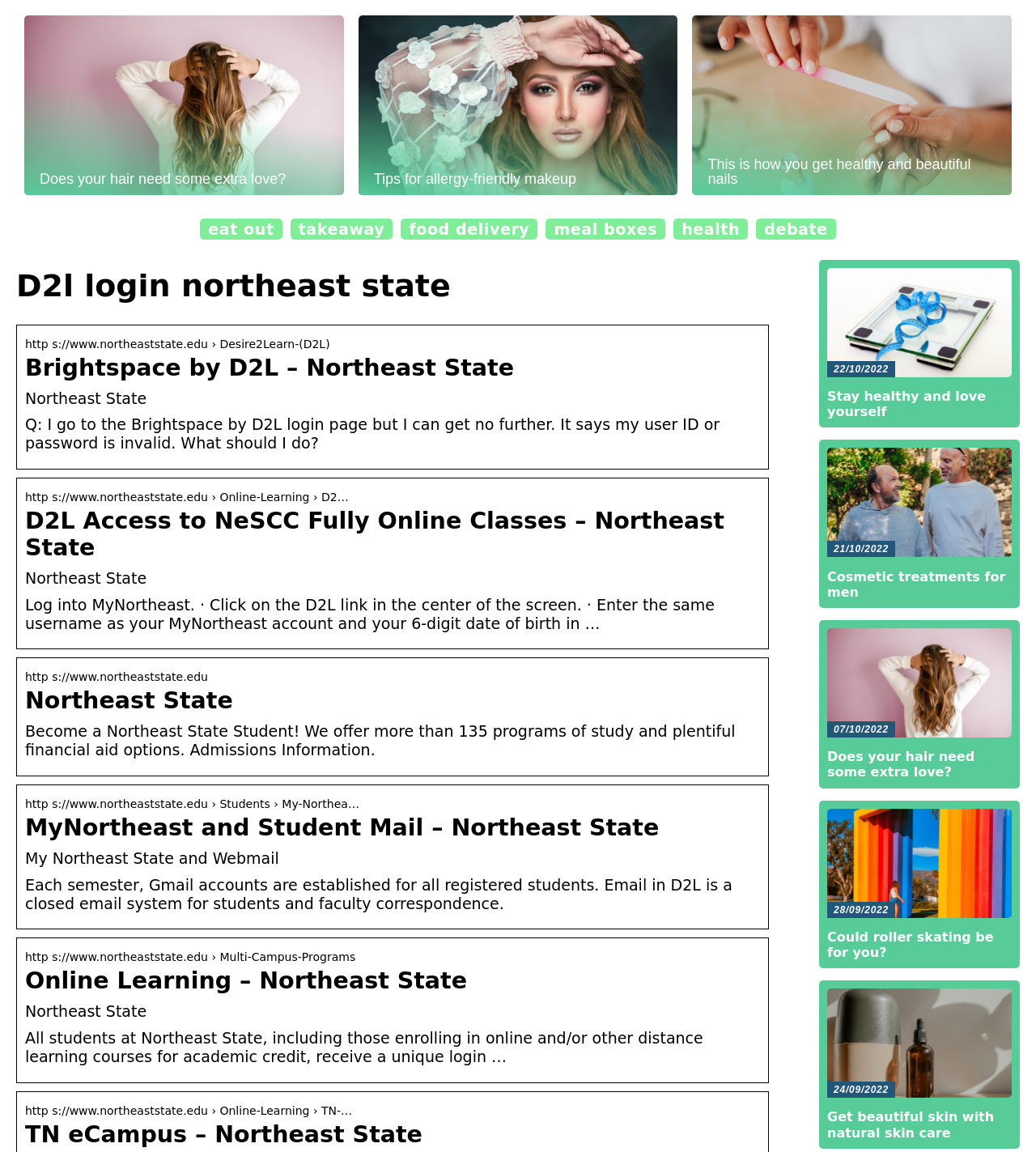Find the bounding box coordinates of the element you need to click on to perform this action: 'Click on 'Log into MyNortheast''. The coordinates should be represented by four float values between 0 and 1, in the format [left, top, right, bottom].

[0.024, 0.517, 0.69, 0.549]